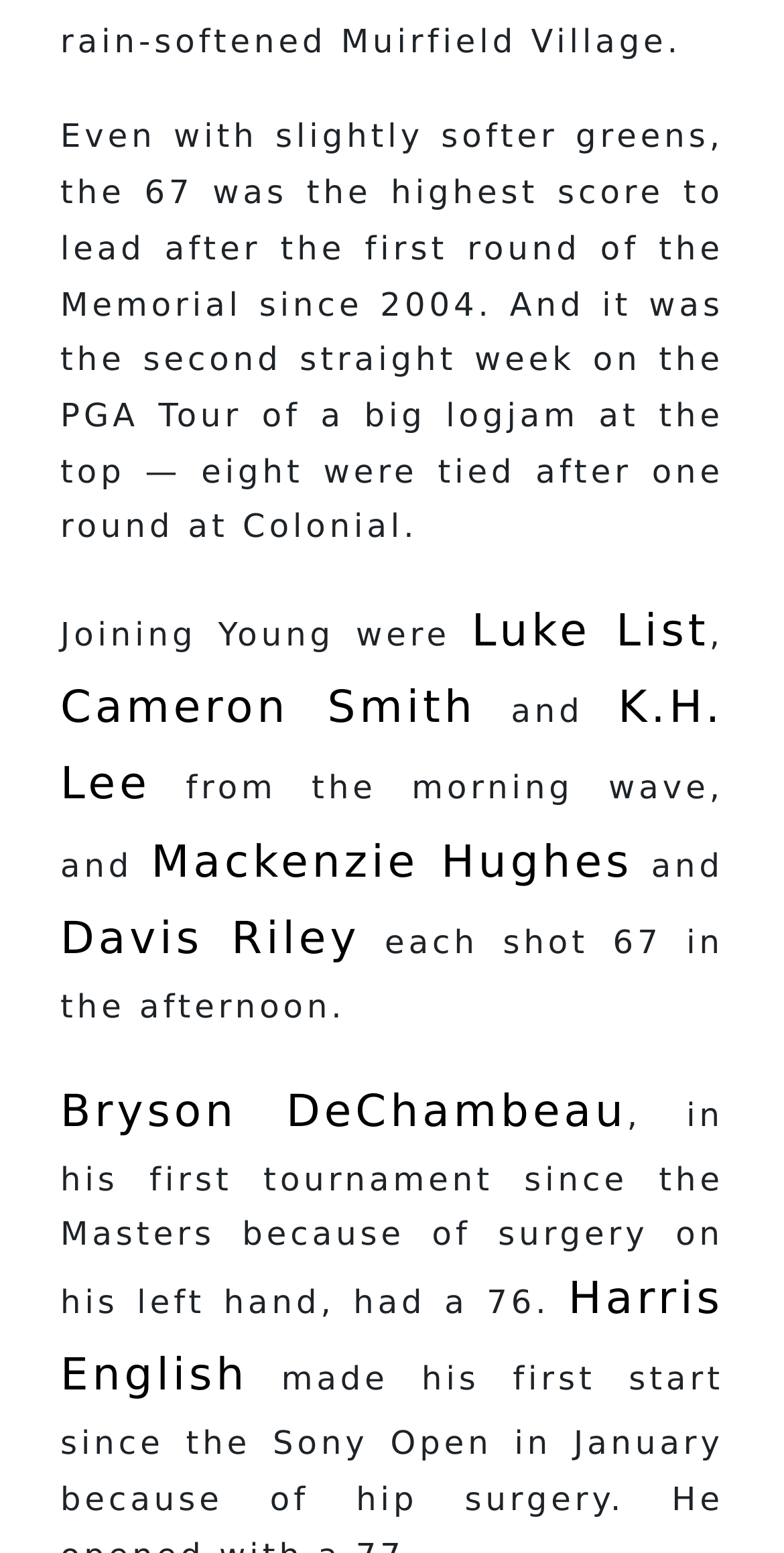How many players shot 67 in the afternoon?
Refer to the image and provide a detailed answer to the question.

The webpage states that Mackenzie Hughes and Davis Riley each shot 67 in the afternoon, making them two players who achieved this score.